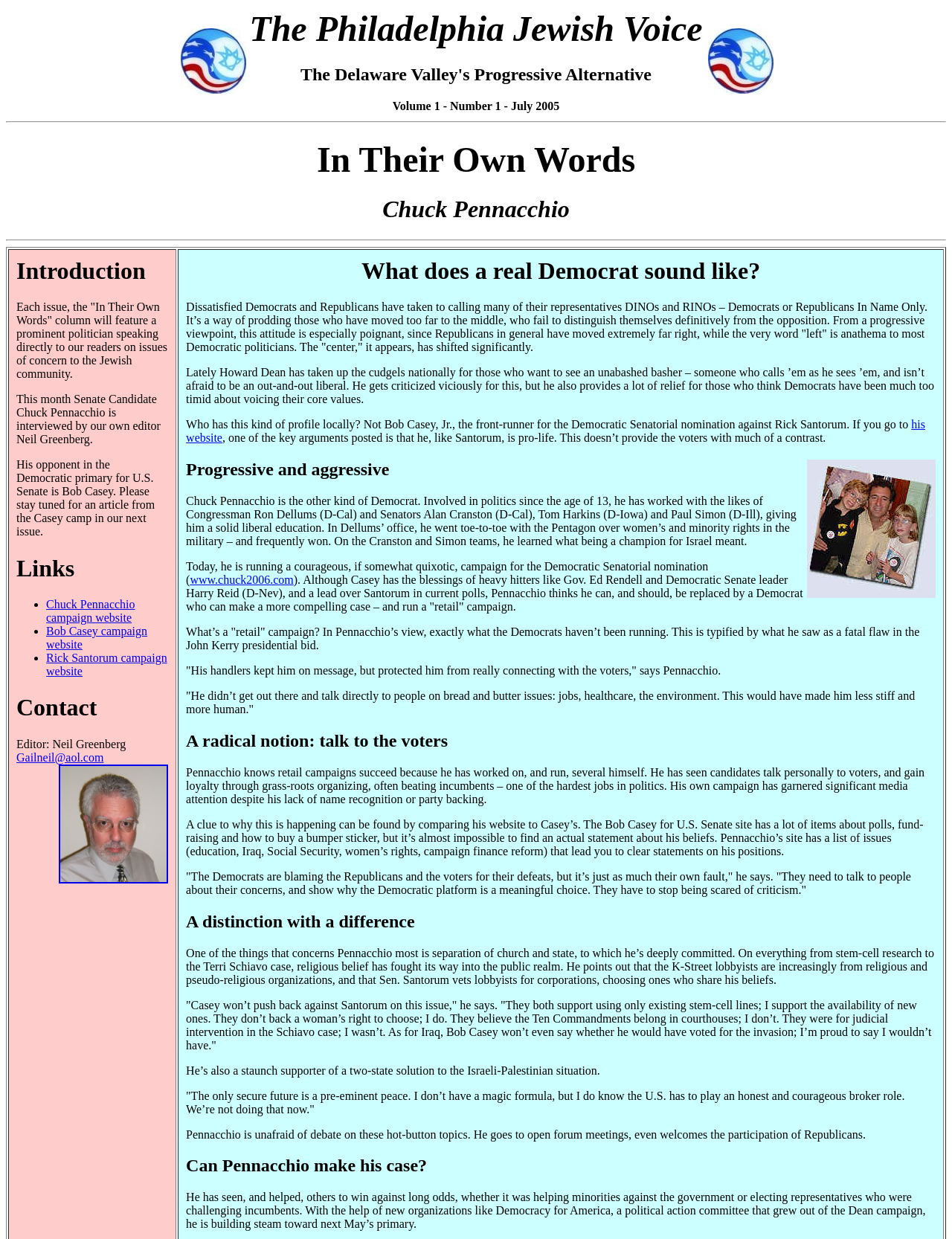Answer this question using a single word or a brief phrase:
What is the name of the website mentioned in the article?

www.chuck2006.com